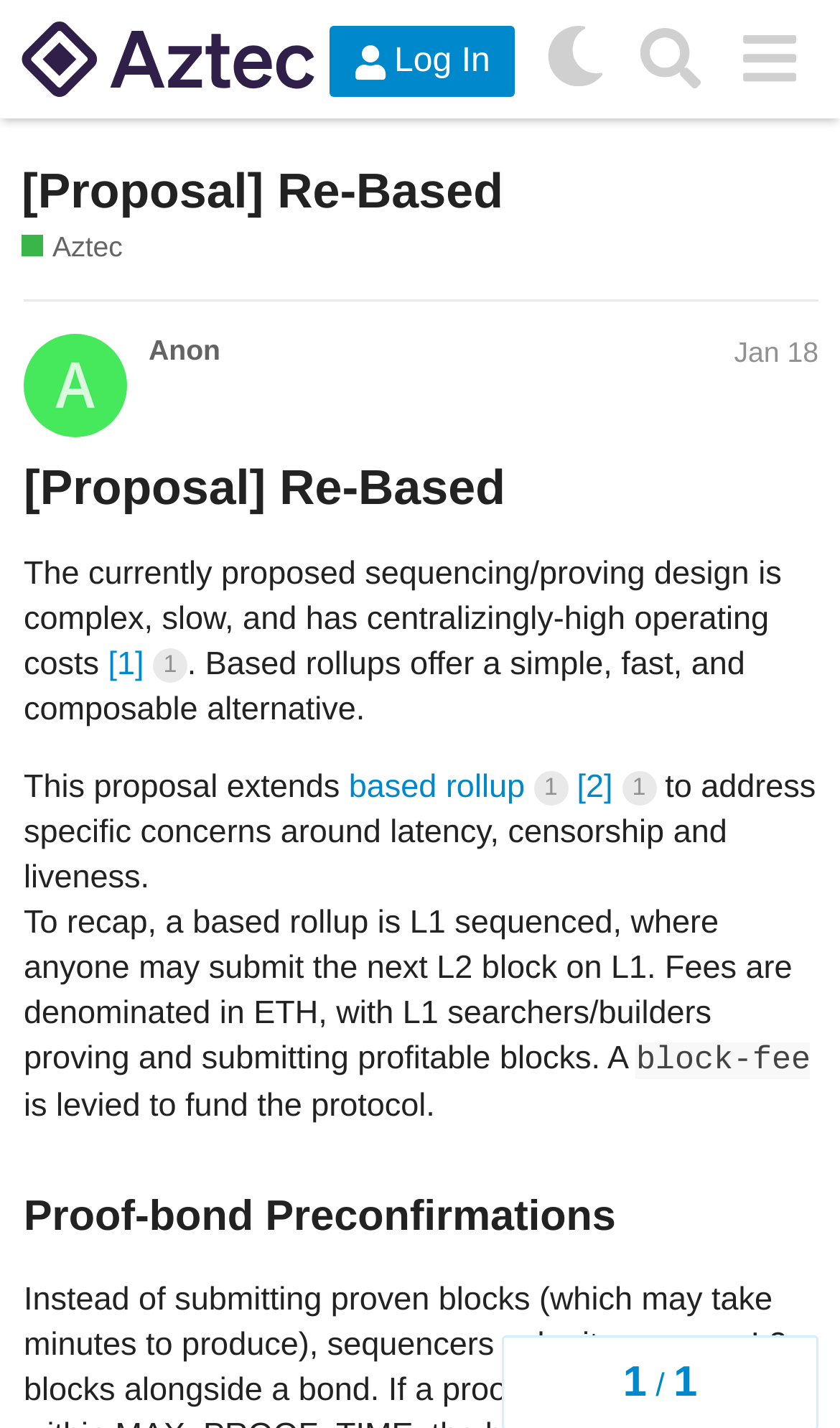Can you pinpoint the bounding box coordinates for the clickable element required for this instruction: "Log in to the website"? The coordinates should be four float numbers between 0 and 1, i.e., [left, top, right, bottom].

[0.392, 0.019, 0.612, 0.069]